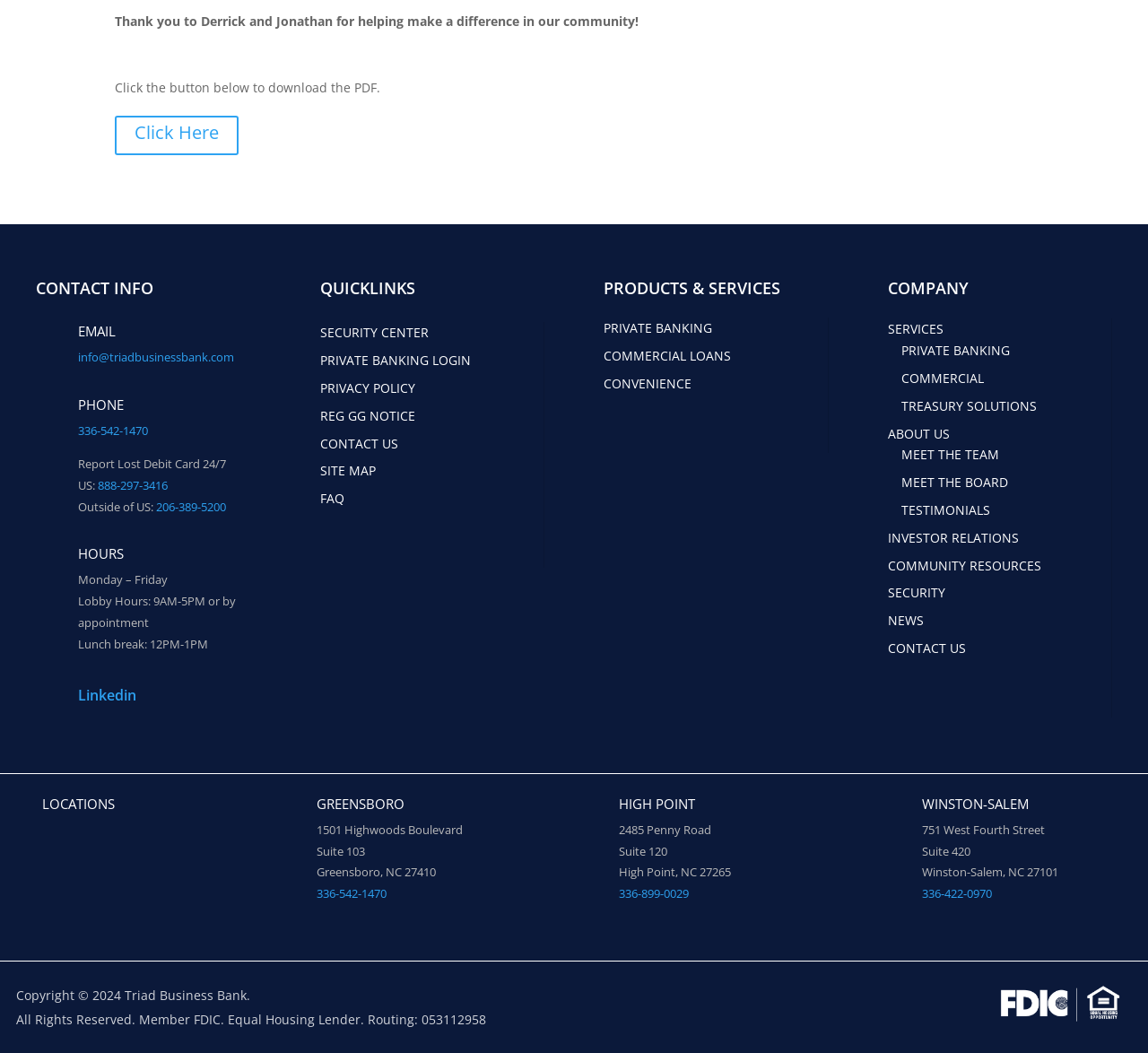Identify the bounding box coordinates of the specific part of the webpage to click to complete this instruction: "Click the 'Click Here 5' button".

[0.1, 0.11, 0.208, 0.147]